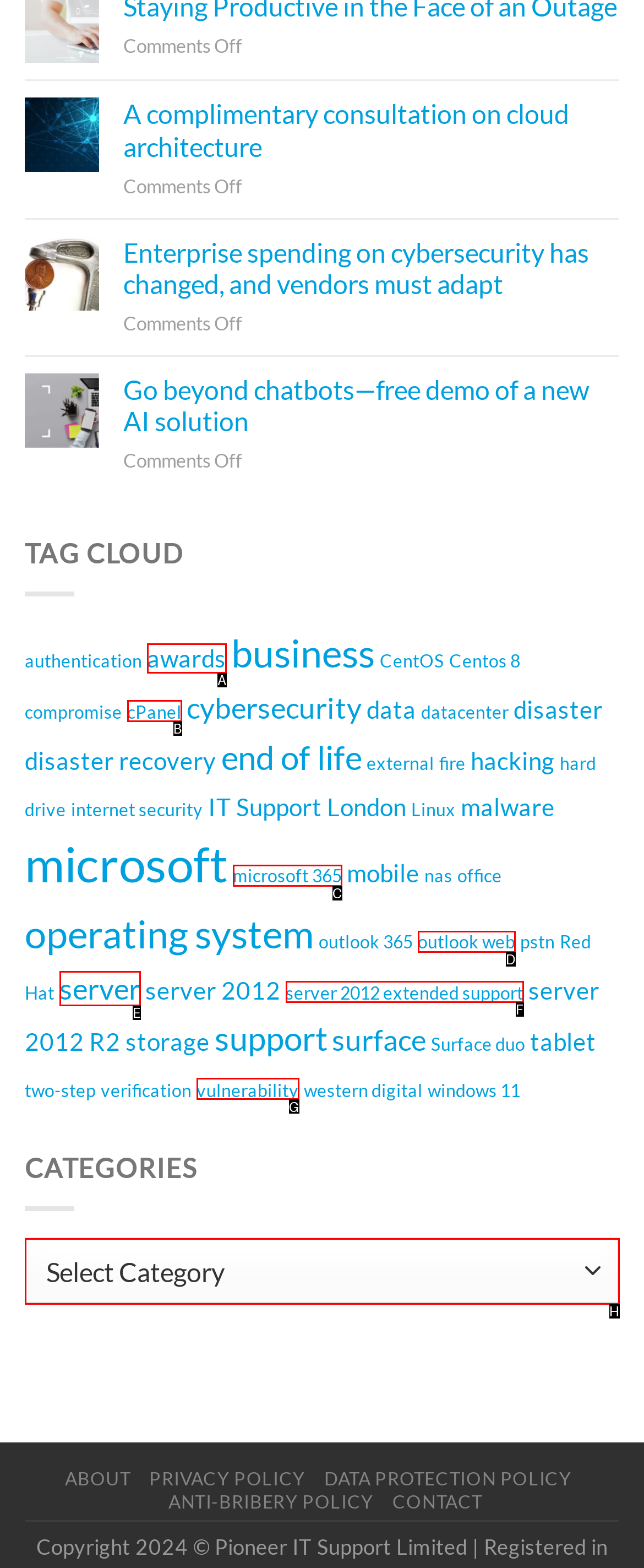Given the description: server 2012 extended support, identify the matching option. Answer with the corresponding letter.

F